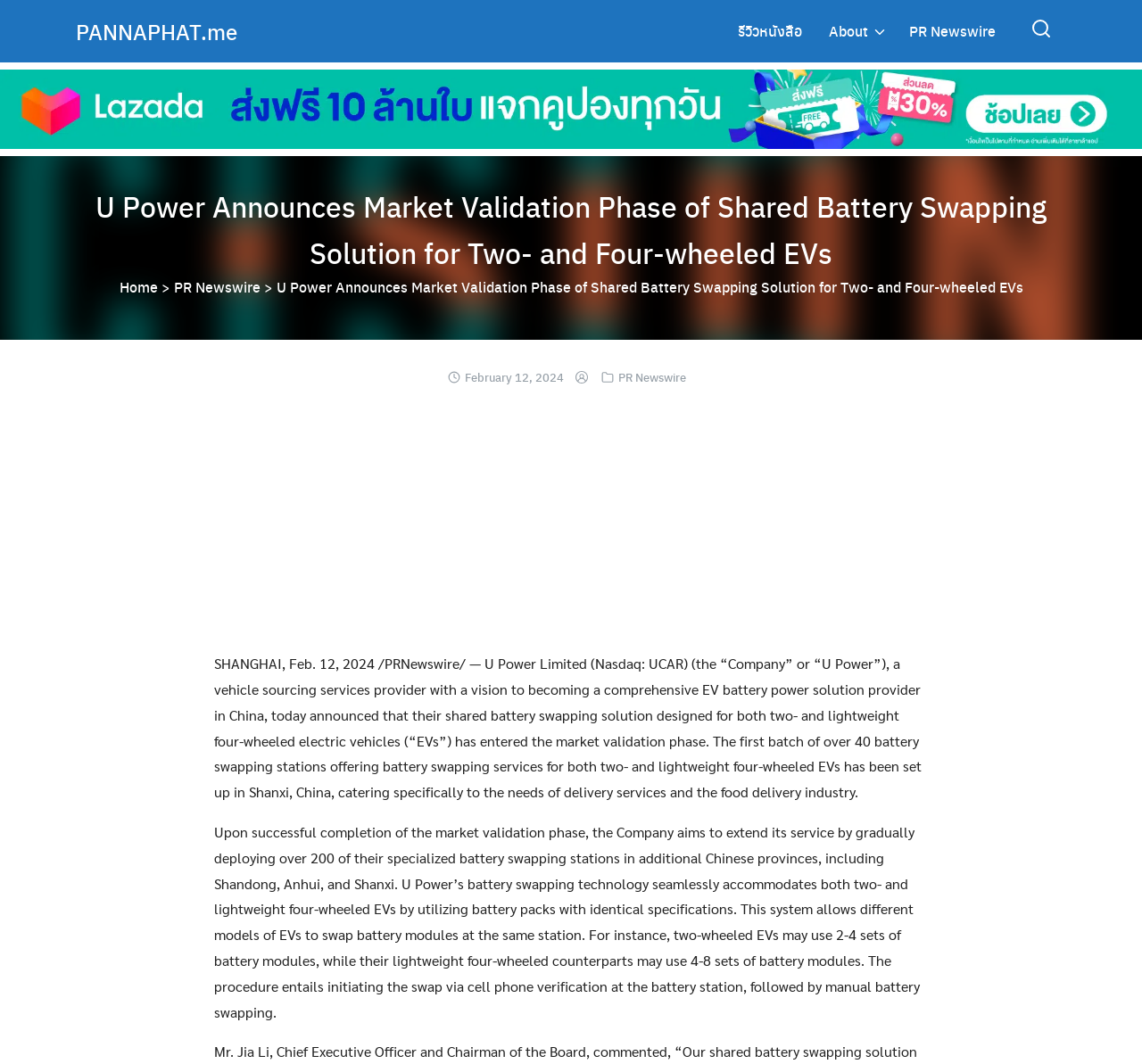Please find the bounding box coordinates of the clickable region needed to complete the following instruction: "Go to PR Newswire". The bounding box coordinates must consist of four float numbers between 0 and 1, i.e., [left, top, right, bottom].

[0.784, 0.014, 0.884, 0.044]